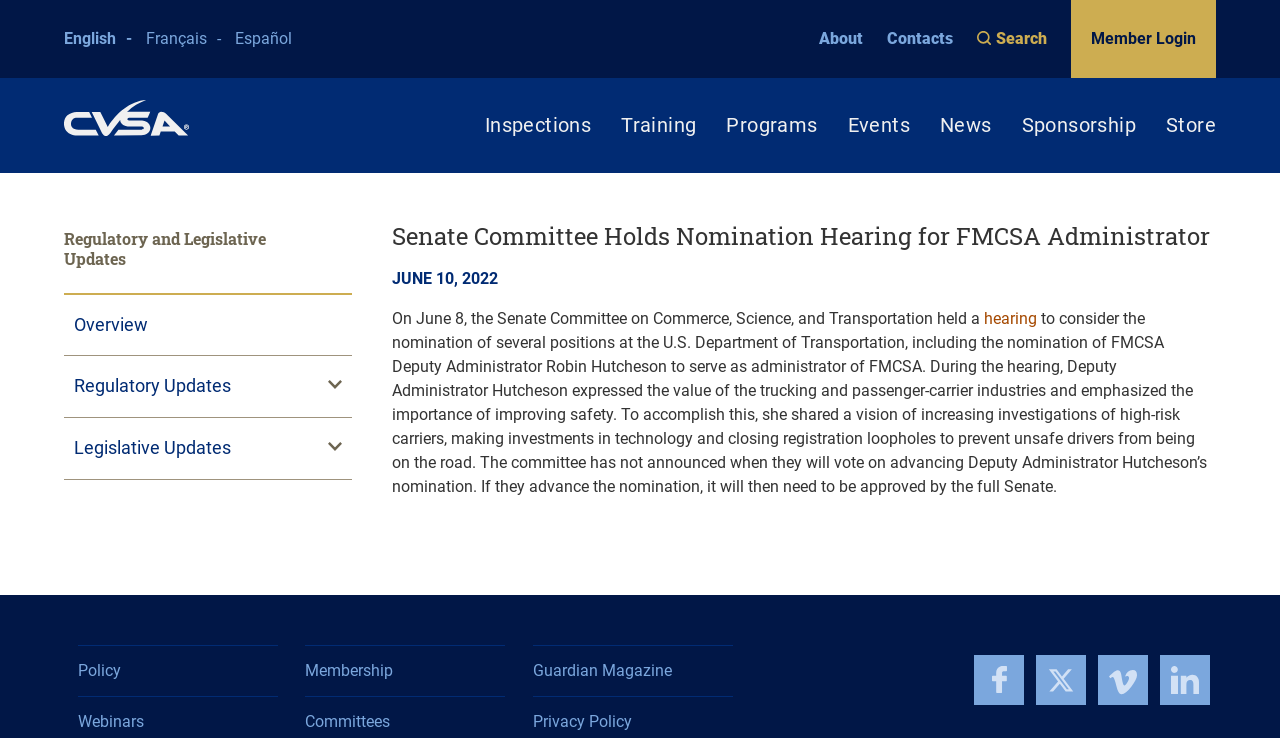Find the bounding box coordinates for the area that should be clicked to accomplish the instruction: "Visit the About page".

[0.63, 0.0, 0.684, 0.106]